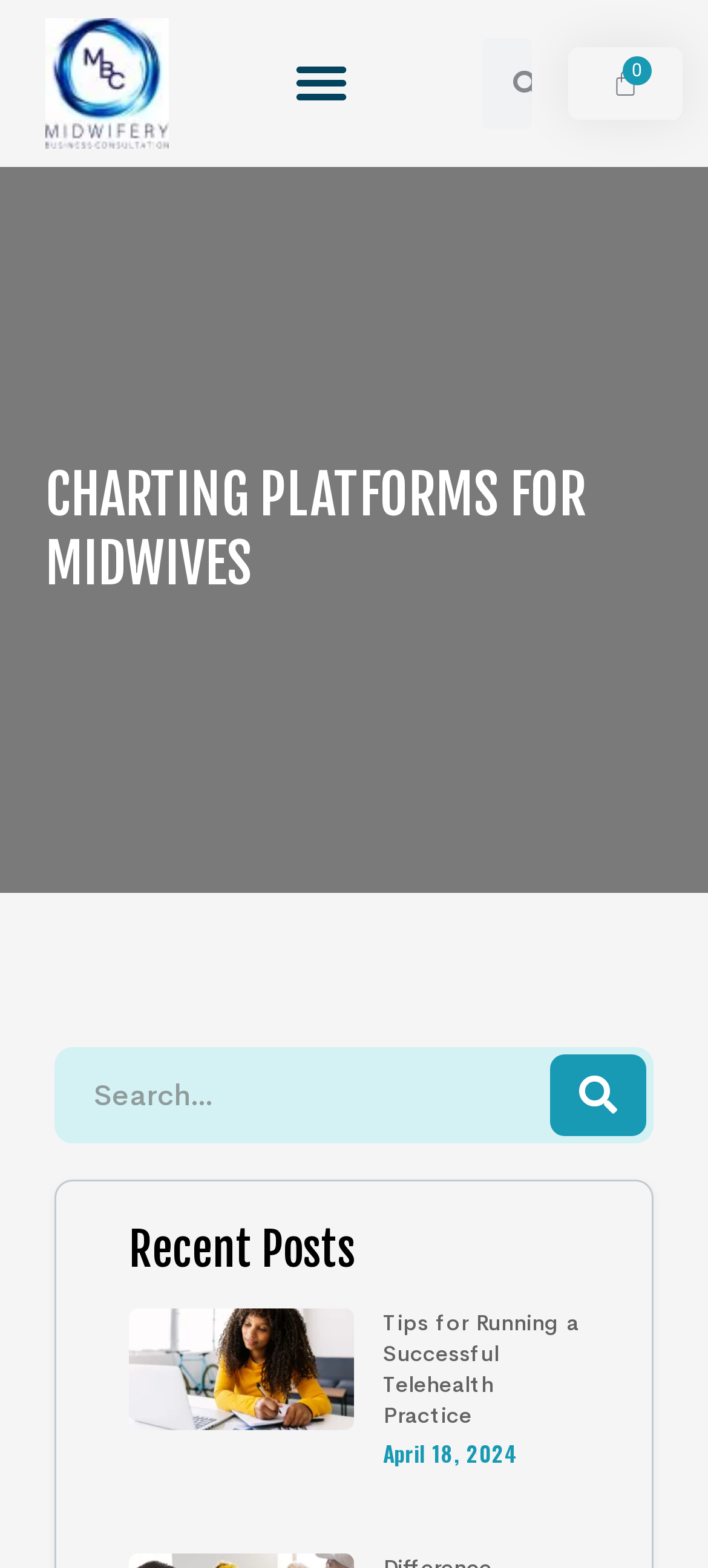Present a detailed account of what is displayed on the webpage.

The webpage is about charting platforms for midwives, providing an effective and efficient care service to patients through record keeping. At the top left, there is a link to "Midwifery Business Consultation" accompanied by an image. Next to it, on the right, is a "Menu Toggle" button. 

On the top right, there is a search bar with a "Search" label and a search box. Adjacent to it is a link to a cart with a count of 0 items. 

Below the top section, there is a large heading that reads "CHARTING PLATFORMS FOR MIDWIVES". Underneath, there is another search bar with a "Search" label and a search box, accompanied by a "Search" button.

Further down, there is a heading that says "Recent Posts". Below it, there is an article section that contains a link and a heading that reads "Tips for Running a Successful Telehealth Practice". This heading is accompanied by a link to the same article and a date label that says "April 18, 2024".